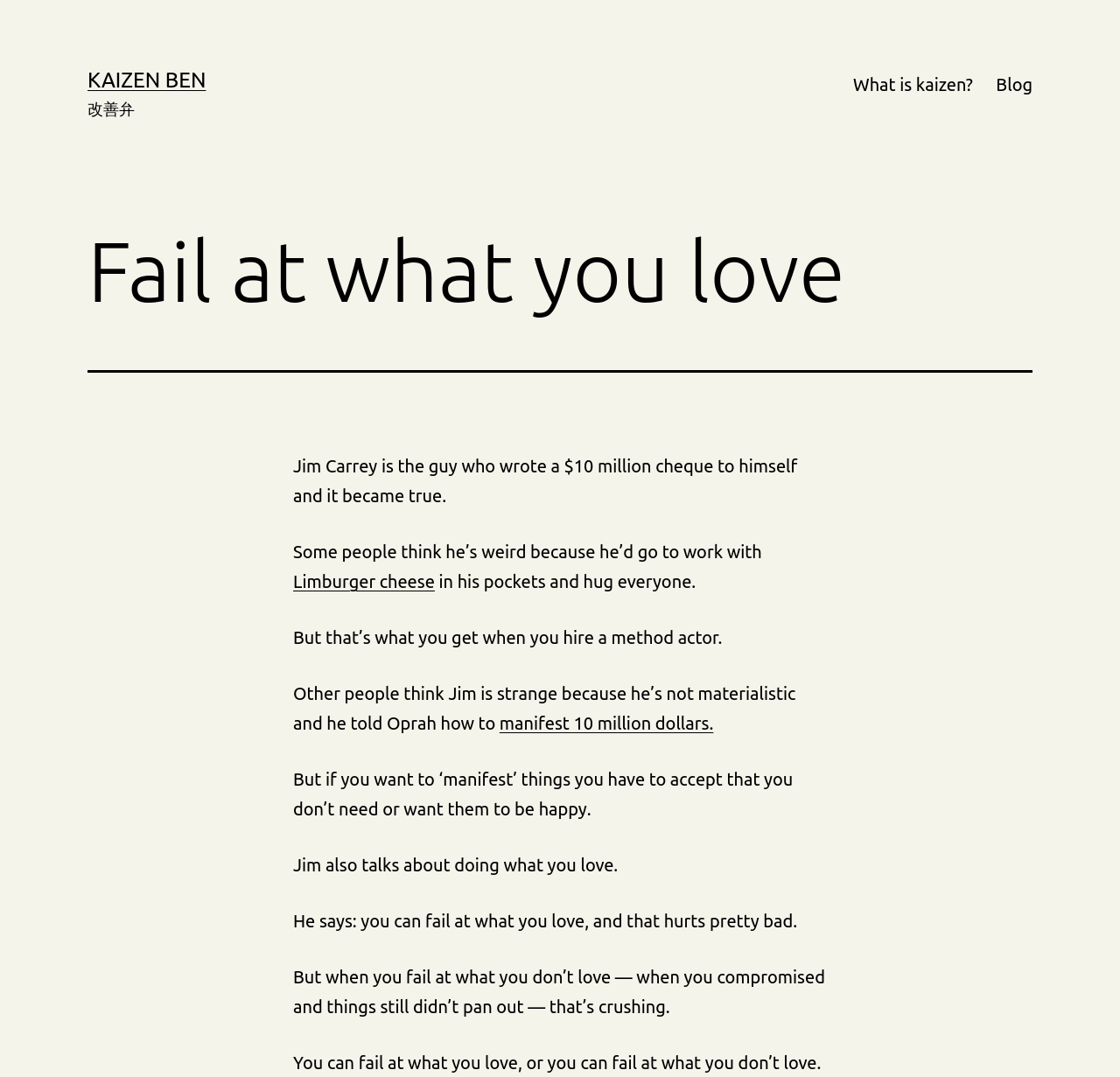Use a single word or phrase to answer the question:
How many links are in the primary menu?

2